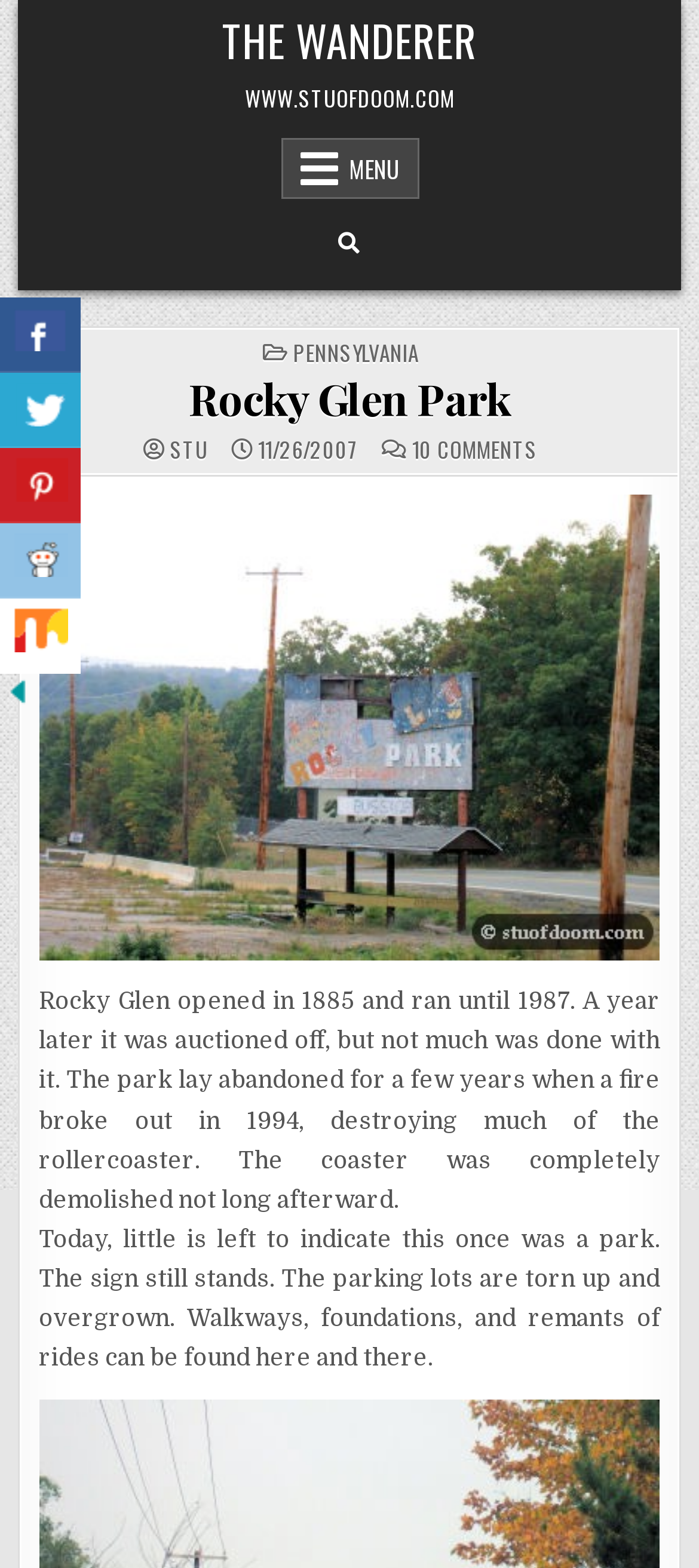Answer the following query with a single word or phrase:
When did Rocky Glen Park open?

1885